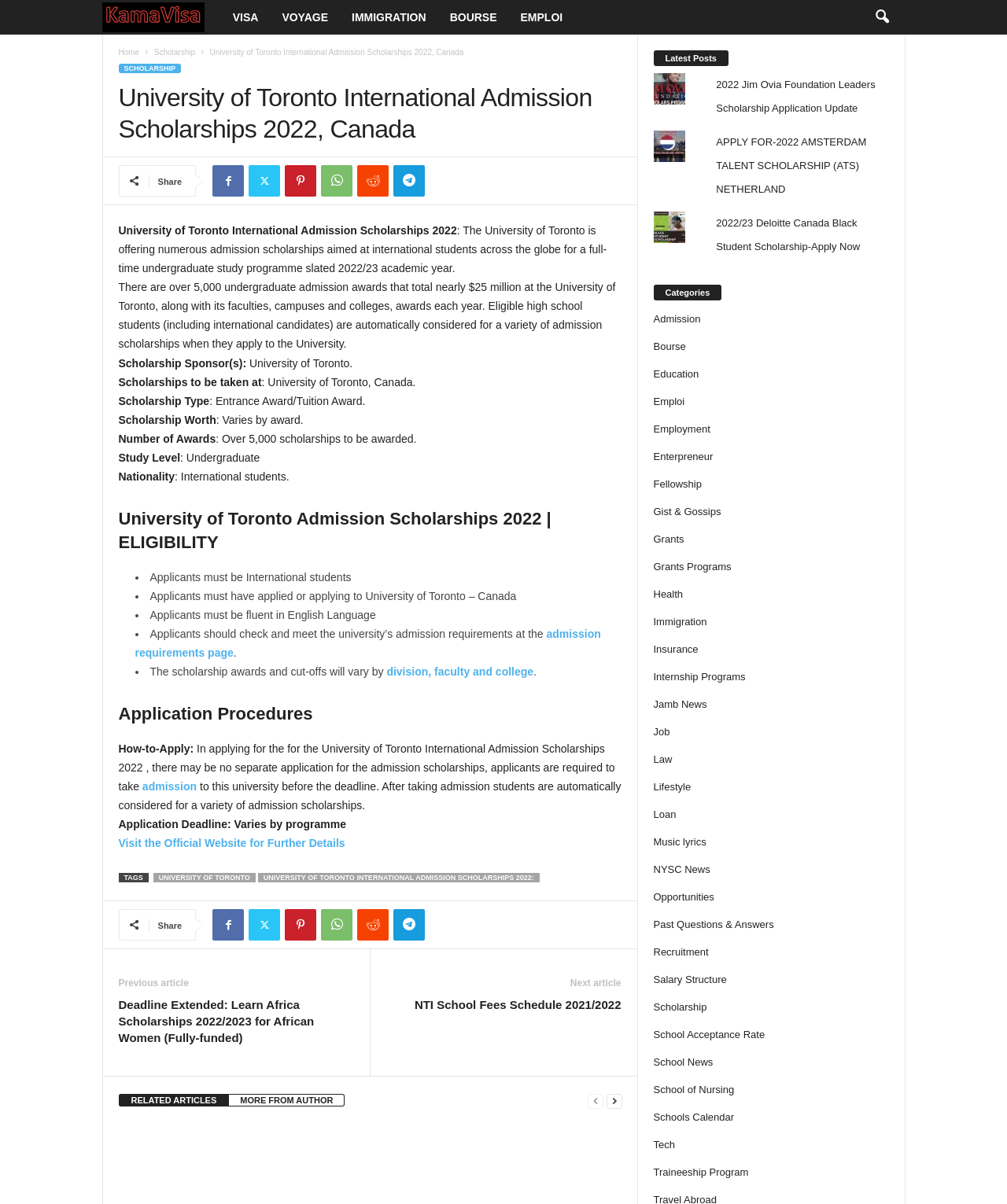Offer a detailed account of what is visible on the webpage.

The webpage is about the University of Toronto International Admission Scholarships 2022. At the top, there is a navigation bar with links to "KamaVisa", "VISA", "VOYAGE", "IMMIGRATION", "BOURSE", "EMPLOI", and a search icon. Below the navigation bar, there is a heading that reads "University of Toronto International Admission Scholarships 2022, Canada".

The main content of the webpage is divided into sections. The first section provides an overview of the scholarship, stating that the University of Toronto is offering numerous admission scholarships to international students for a full-time undergraduate study program. There are over 5,000 undergraduate admission awards that total nearly $25 million.

The next section provides details about the scholarship, including the sponsor, scholarship type, worth, number of awards, study level, and nationality. The scholarship is sponsored by the University of Toronto, and it is an entrance award/tuition award. The worth of the scholarship varies by award, and there are over 5,000 scholarships to be awarded. The study level is undergraduate, and the scholarship is open to international students.

The following section outlines the eligibility criteria for the scholarship. Applicants must be international students, have applied or be applying to the University of Toronto, be fluent in English, and meet the university's admission requirements.

The next section provides information on the application procedures. There is no separate application for the admission scholarships, and applicants are automatically considered for a variety of admission scholarships when they apply to the university. The application deadline varies by program.

At the bottom of the webpage, there is a footer section with links to related articles and a section that allows users to share the article on social media. There are also links to previous and next articles.